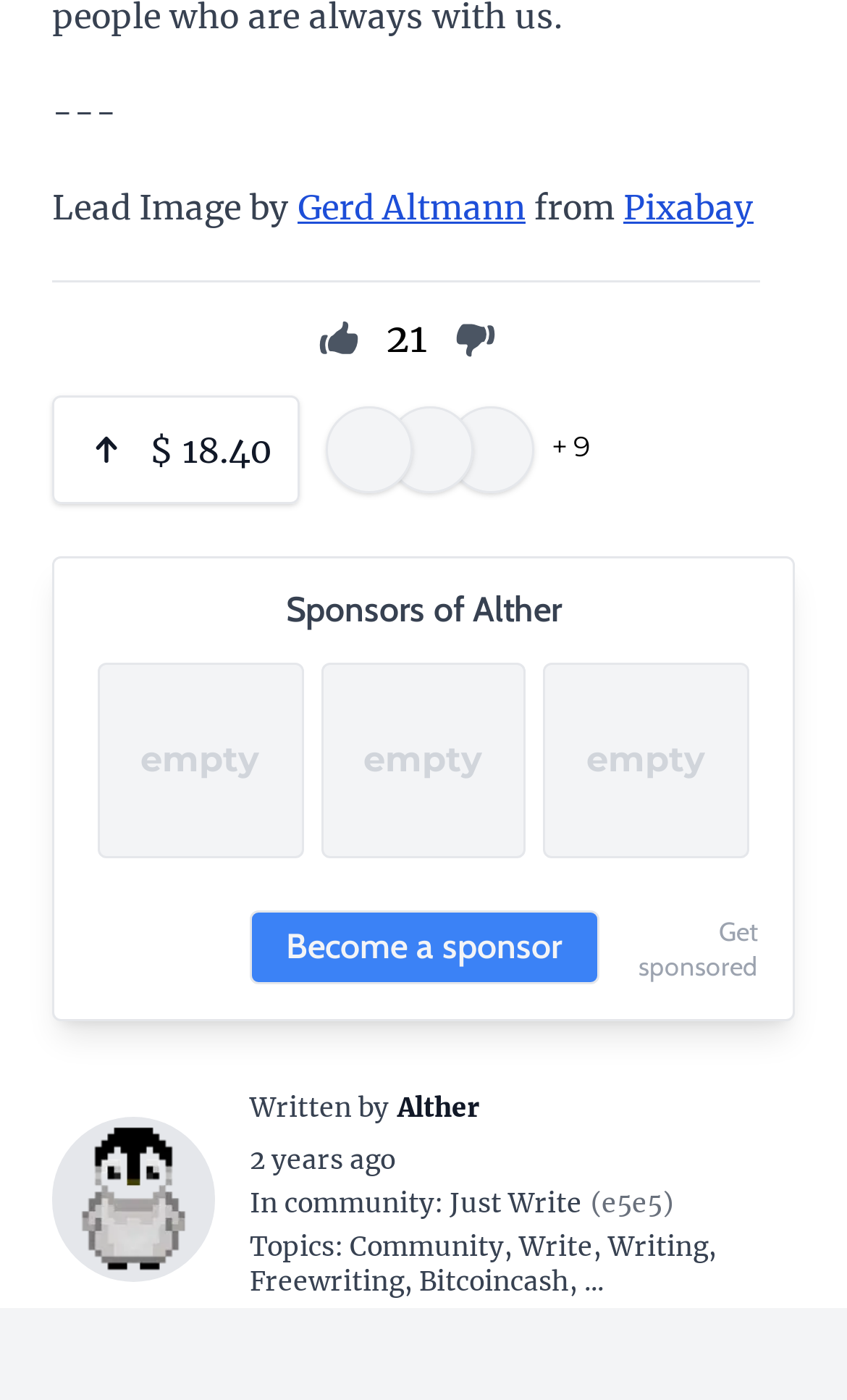Provide a brief response in the form of a single word or phrase:
What is the topic of the article?

Community, Write, Writing, Freewriting, Bitcoincash